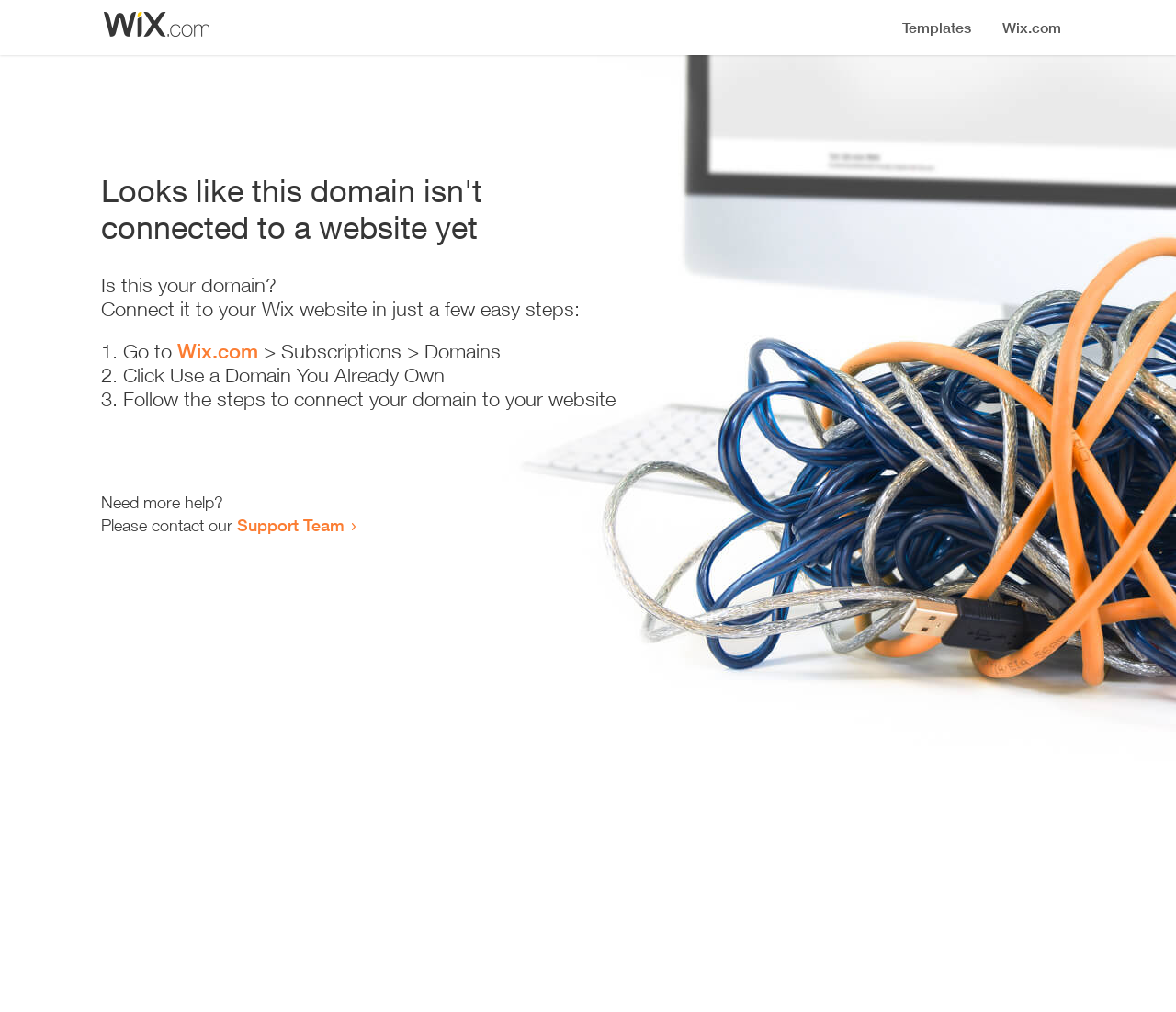Could you identify the text that serves as the heading for this webpage?

Looks like this domain isn't
connected to a website yet